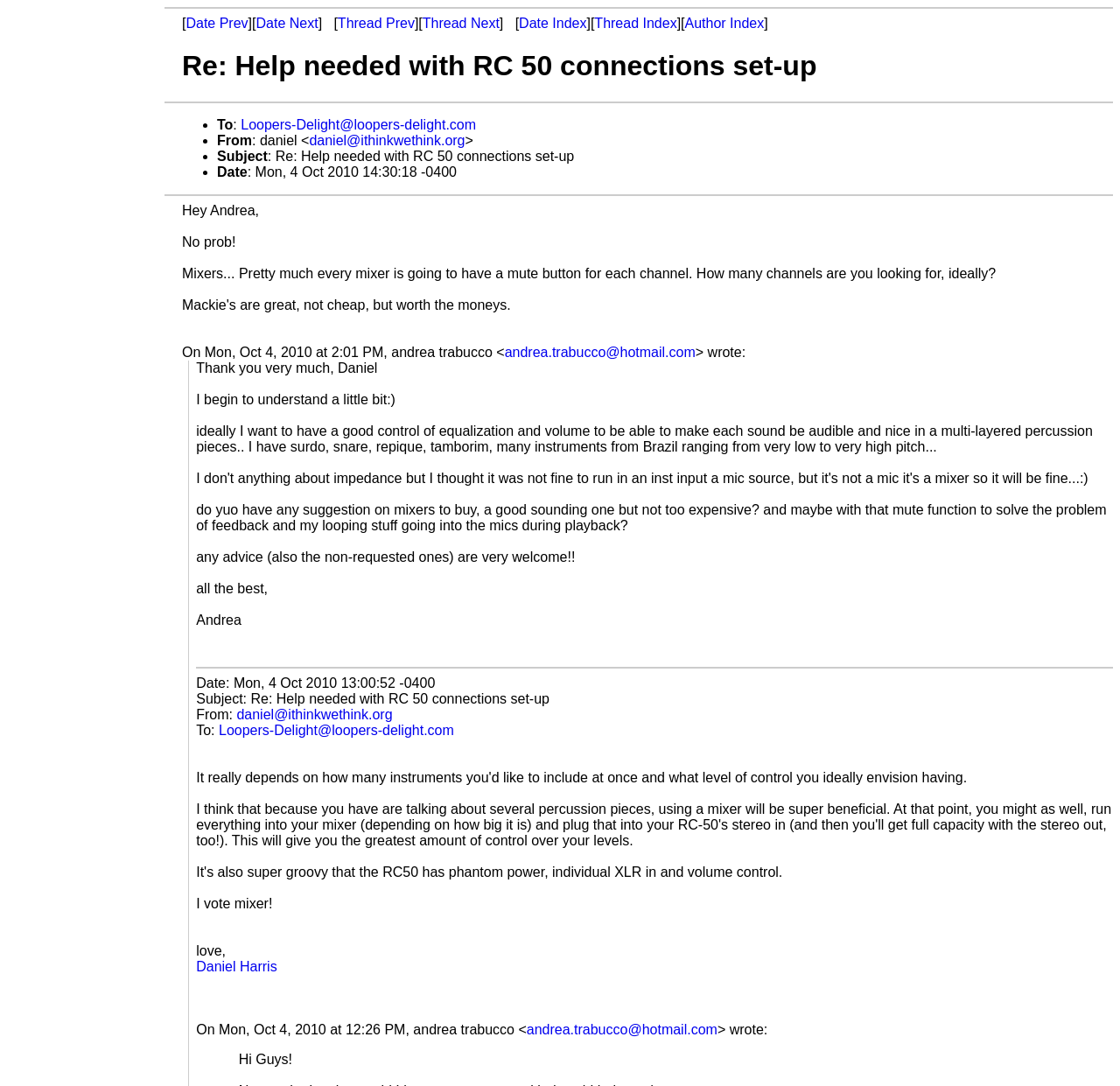Explain in detail what is displayed on the webpage.

This webpage appears to be a forum or email thread discussion about setting up RC 50 connections. At the top, there is a horizontal separator followed by a series of links, including "Date Prev", "Date Next", "Thread Prev", and "Thread Next", which suggest that this is a threaded conversation.

Below these links, there is a heading that reads "Re: Help needed with RC 50 connections set-up". This is followed by another horizontal separator and a list of details about the conversation, including the author, date, and subject.

The main content of the page is a series of messages exchanged between users. Each message is marked with a bullet point and includes the sender's name, date, and message text. The messages discuss topics such as mixers, equalization, and volume control for multi-layered percussion pieces.

There are several users participating in the conversation, including Daniel, Andrea, and others. The messages are formatted with a clear hierarchy, with each message indented below the previous one. The text is organized into paragraphs, making it easy to follow the conversation.

Throughout the page, there are several horizontal separators that divide the different sections of the conversation. The overall layout is clean and easy to read, with a focus on the text content of the messages.